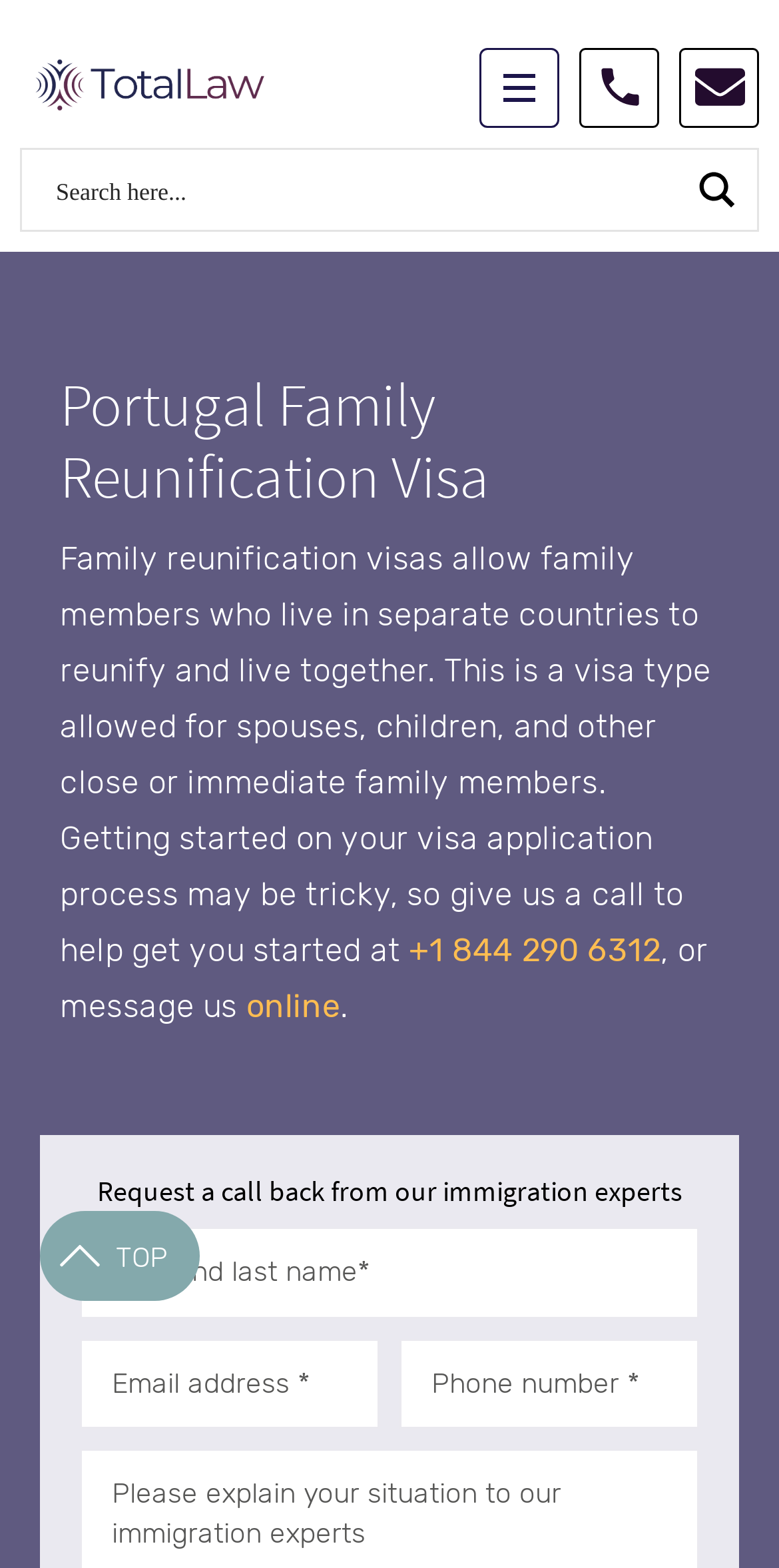Please find the bounding box coordinates of the section that needs to be clicked to achieve this instruction: "Call the phone number".

[0.746, 0.032, 0.844, 0.08]